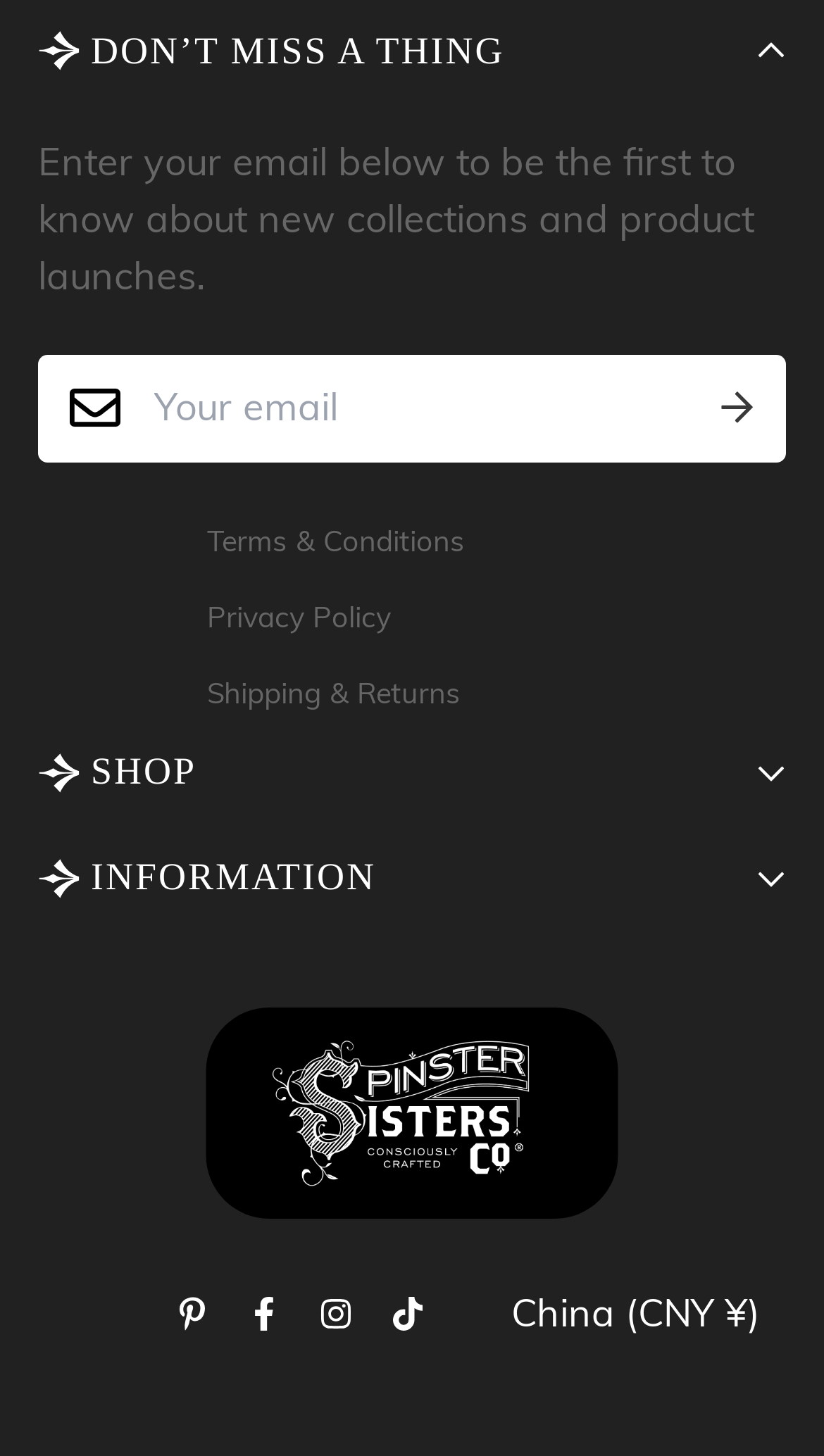What is the last link in the information section?
Using the image, respond with a single word or phrase.

Store Locator